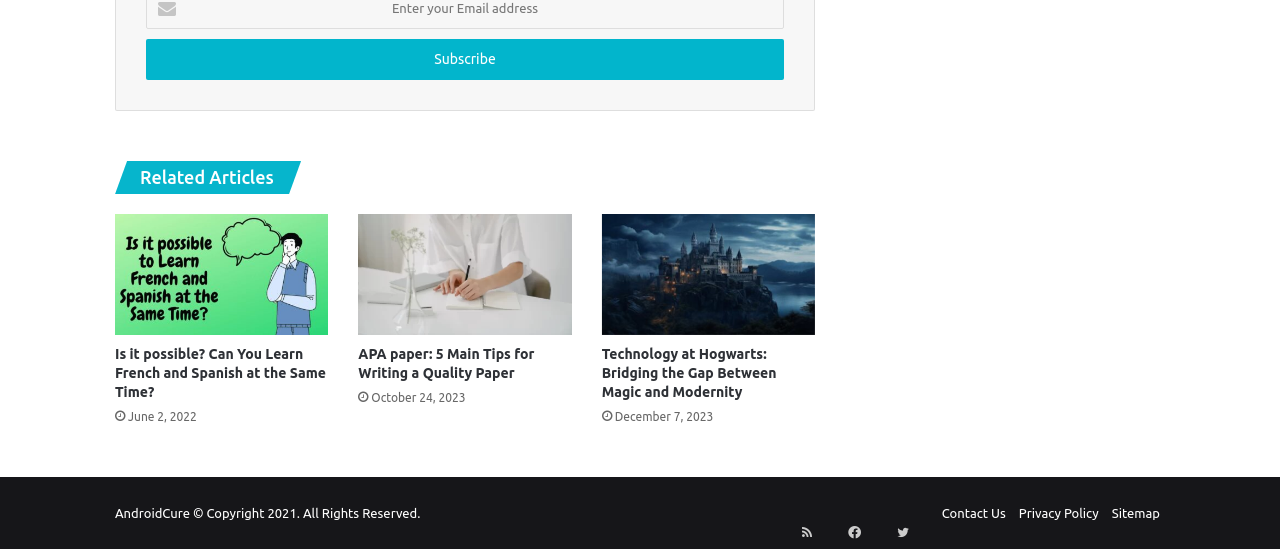What is the copyright year mentioned at the bottom of the webpage? Examine the screenshot and reply using just one word or a brief phrase.

2021